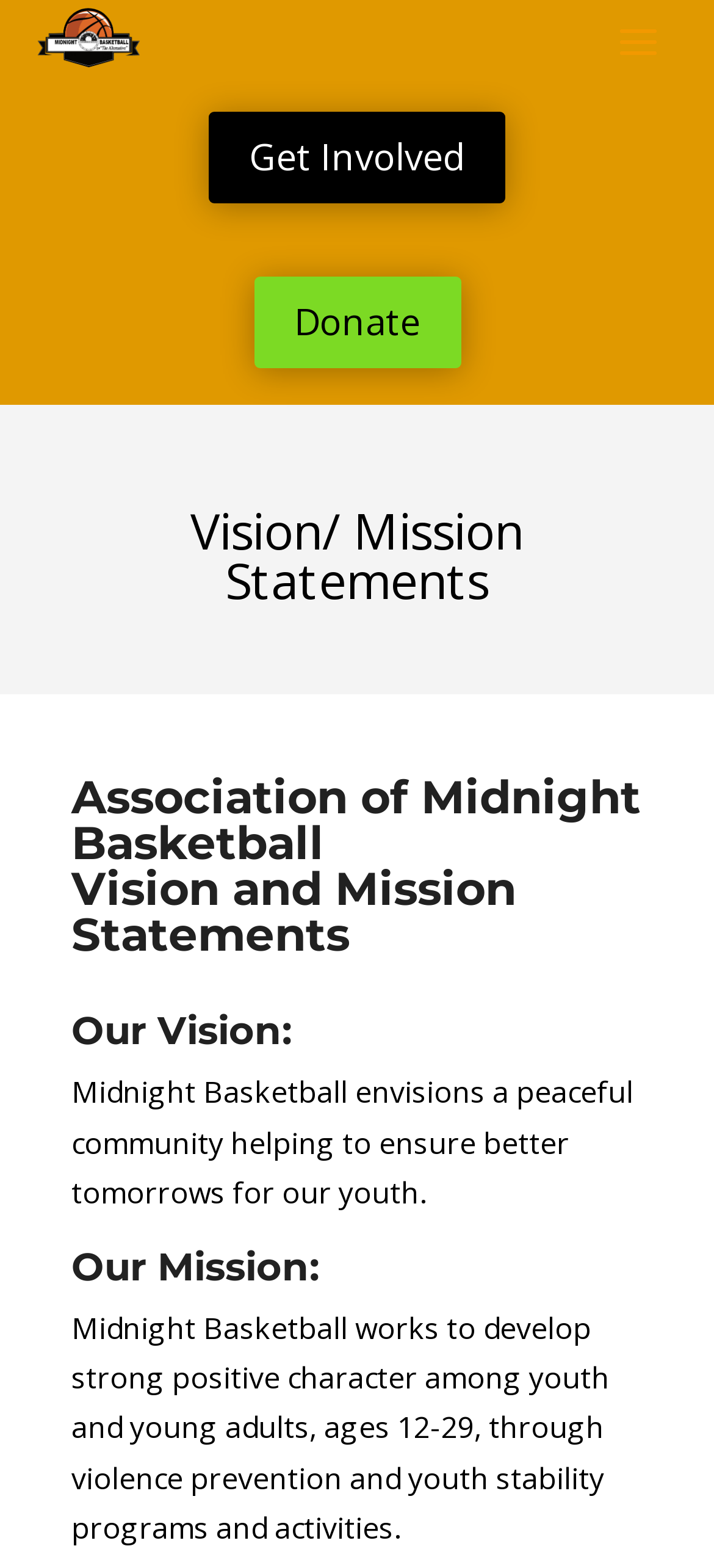What is the organization's vision?
Look at the screenshot and respond with one word or a short phrase.

Peaceful community